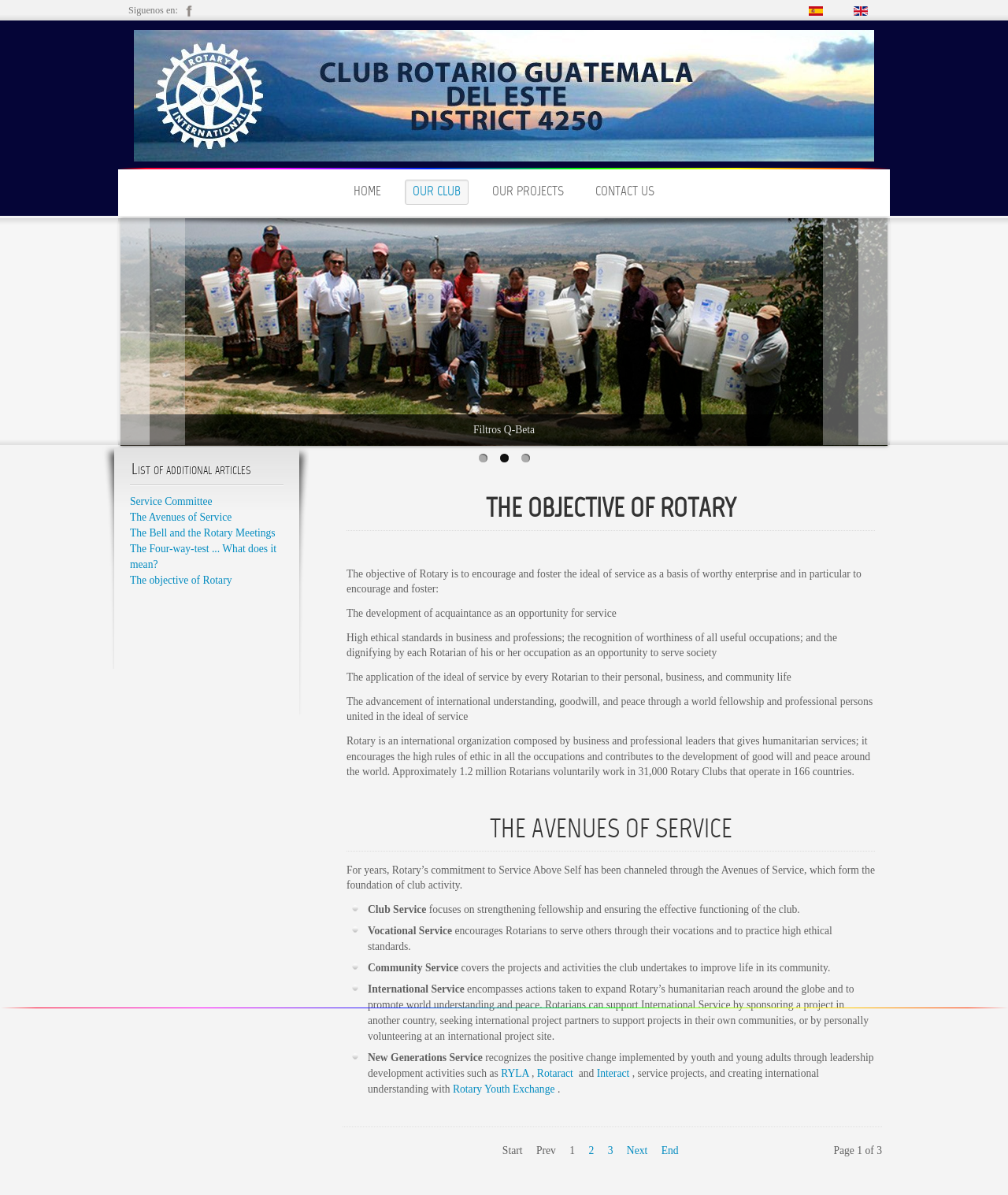Describe all visible elements and their arrangement on the webpage.

This webpage is about Club Rotario Guatemala del Este, a group of professional and business friends aiming to improve the quality of life for Guatemalans. At the top, there are social media links, including Facebook, and language options, including Español (ES) and English (UK). 

Below the language options, there is a navigation menu with links to HOME, OUR CLUB, OUR PROJECTS, and CONTACT US. 

On the left side, there is a section with a heading "List of additional articles" that lists several links to articles, including "Service Committee", "The Avenues of Service", "The Bell and the Rotary Meetings", and "The Four-way-test... What does it mean?".

The main content area is divided into two sections. The first section has a heading "THE OBJECTIVE OF ROTARY" and describes the objective of Rotary, which is to encourage and foster the ideal of service as a basis of worthy enterprise. It also lists the four aspects of service, including the development of acquaintance, high ethical standards, the application of the ideal of service, and the advancement of international understanding.

The second section has a heading "THE AVENUES OF SERVICE" and explains the five avenues of service, including Club Service, Vocational Service, Community Service, International Service, and New Generations Service. Each avenue is described in detail, including its focus and goals.

At the bottom of the page, there is a pagination section with links to navigate through three pages, including "Prev", "Next", and page numbers.